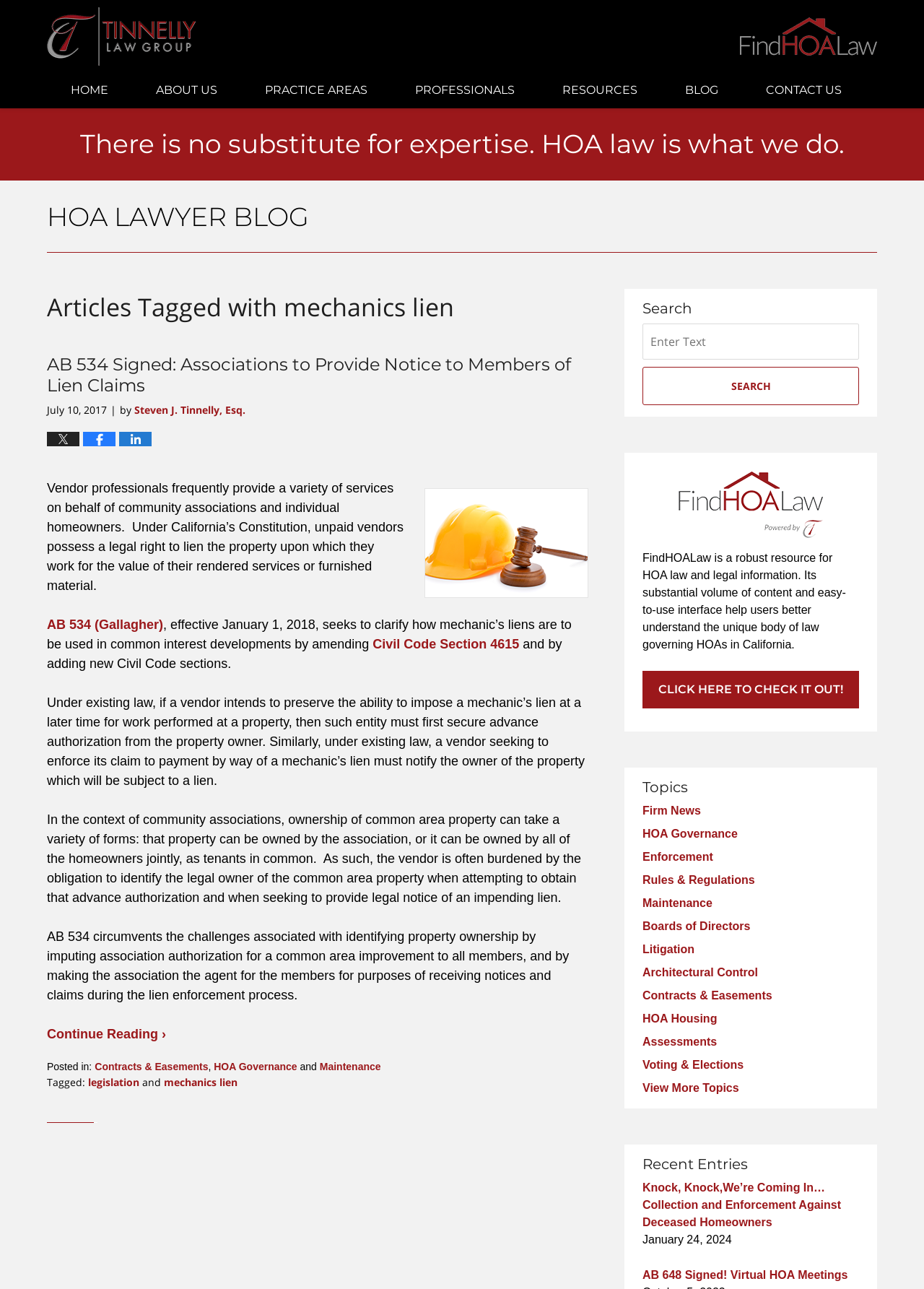What is the date of the article?
From the details in the image, provide a complete and detailed answer to the question.

I found the answer by looking at the time information below the article title, where it says 'July 10, 2017'.